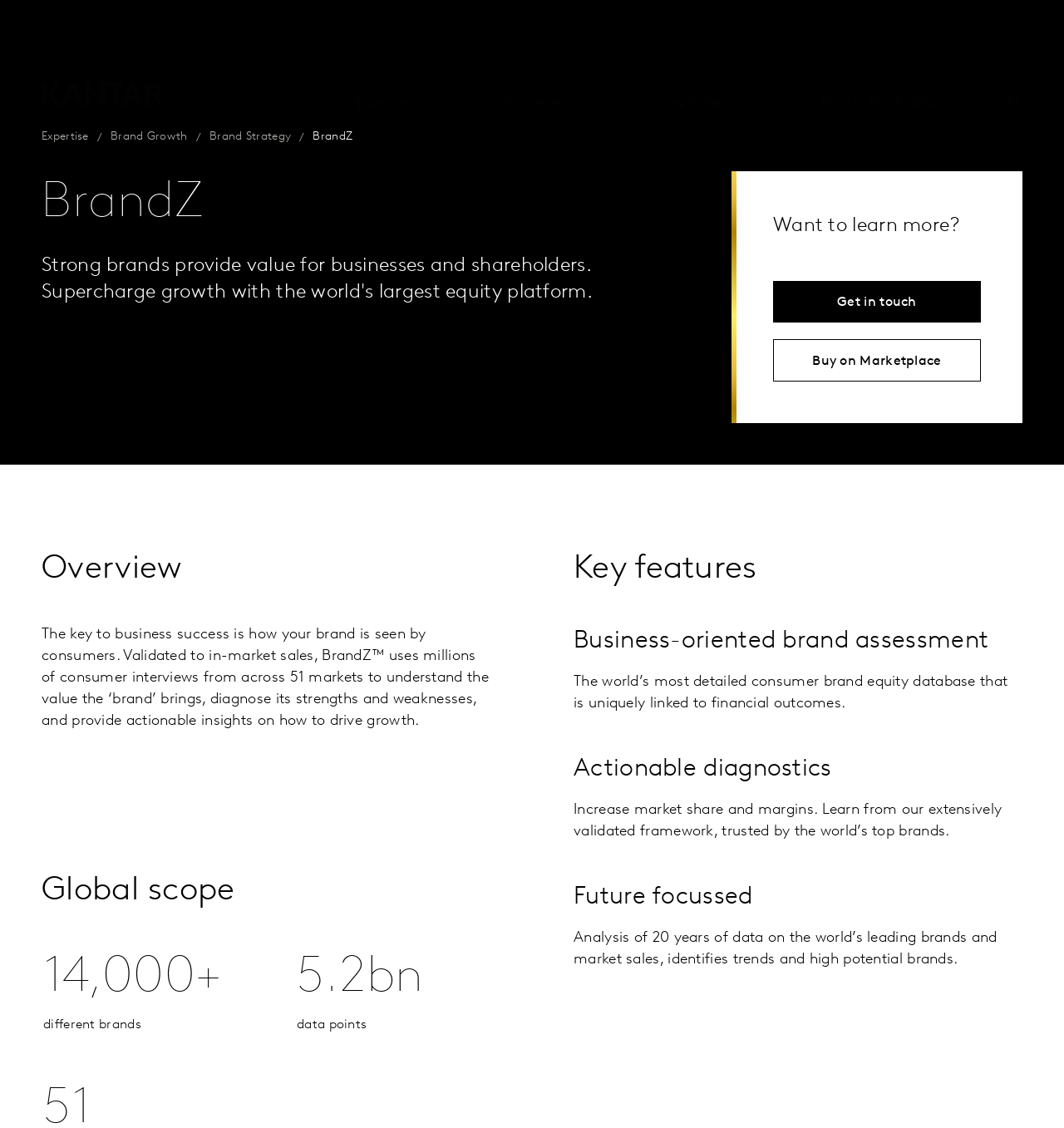Determine the bounding box coordinates for the UI element with the following description: "Brand Strategy". The coordinates should be four float numbers between 0 and 1, represented as [left, top, right, bottom].

[0.197, 0.116, 0.274, 0.13]